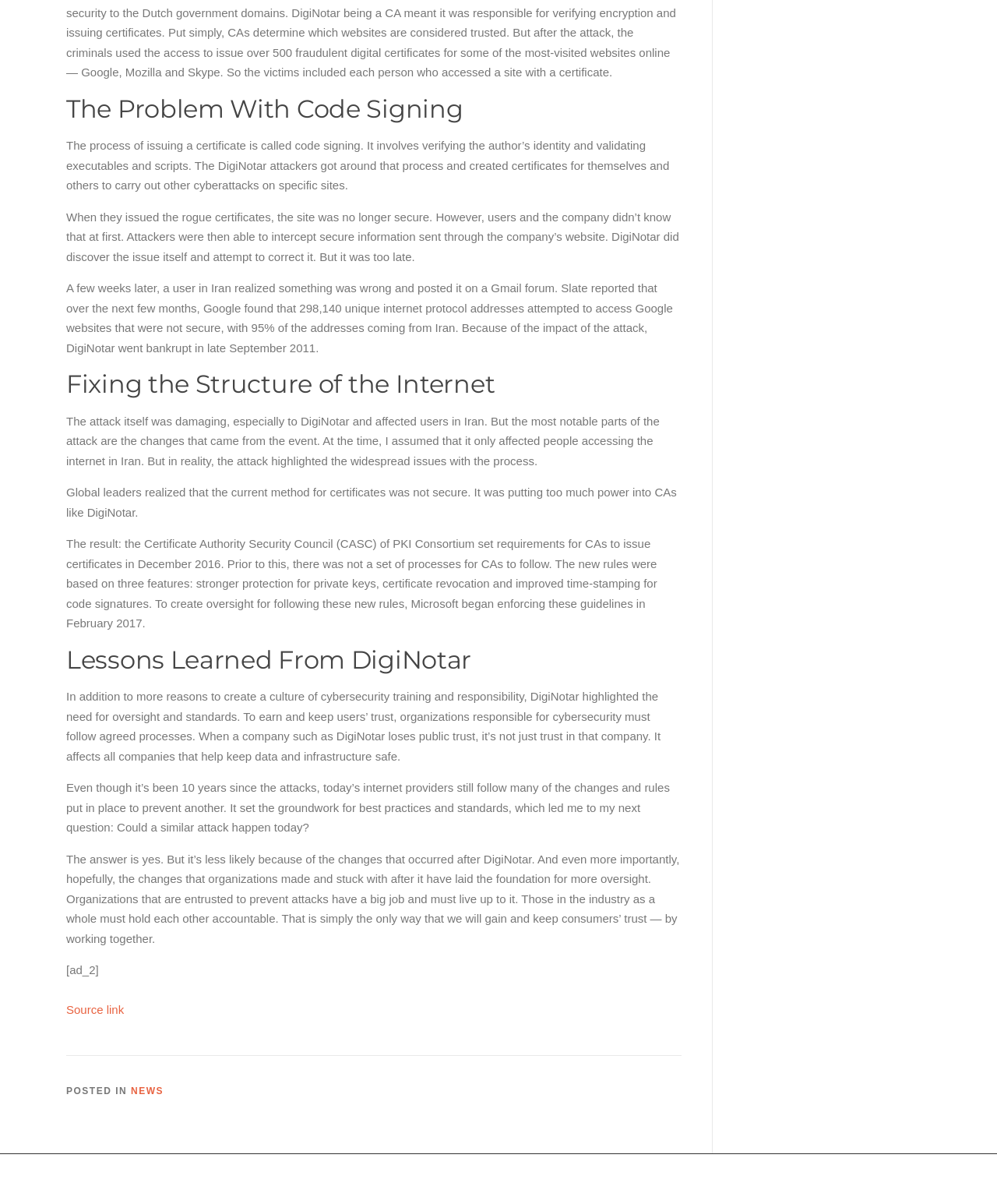What is the significance of the year 2016 in the context of code signing?
Please answer the question with a detailed response using the information from the screenshot.

In December 2016, the Certificate Authority Security Council (CASC) set new requirements for Certificate Authorities (CAs) to issue certificates, marking a significant milestone in the development of code signing standards.